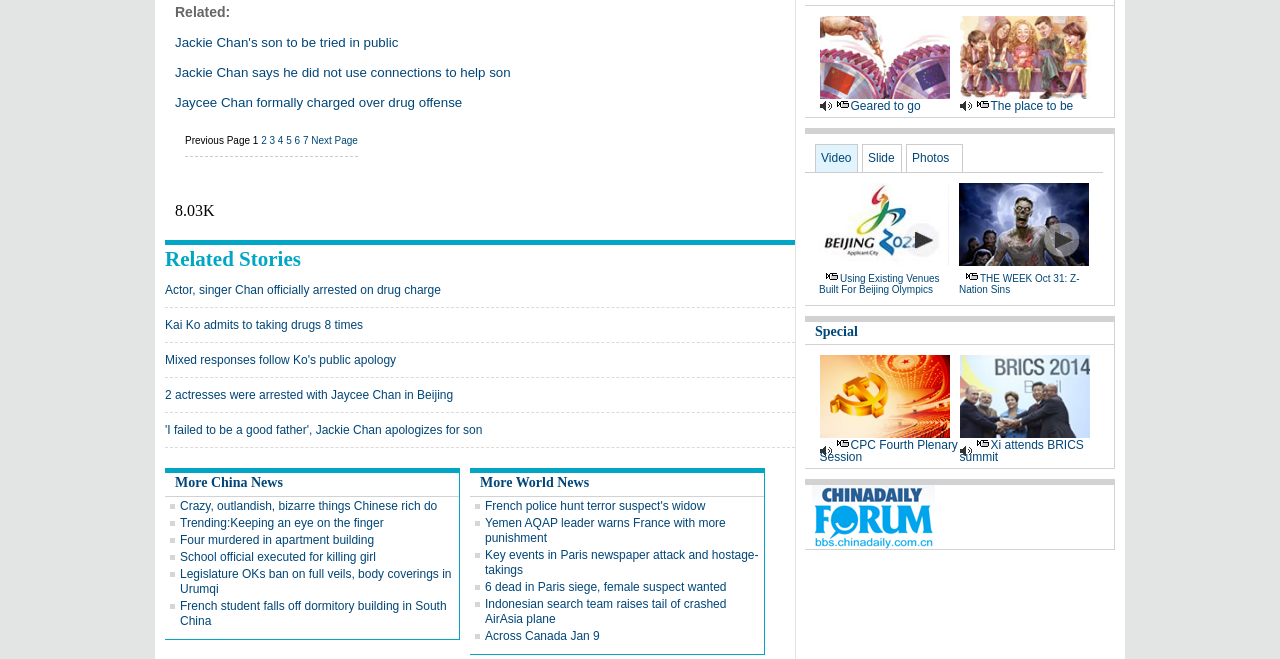Provide a one-word or short-phrase response to the question:
How many types of multimedia content are available on the webpage?

3